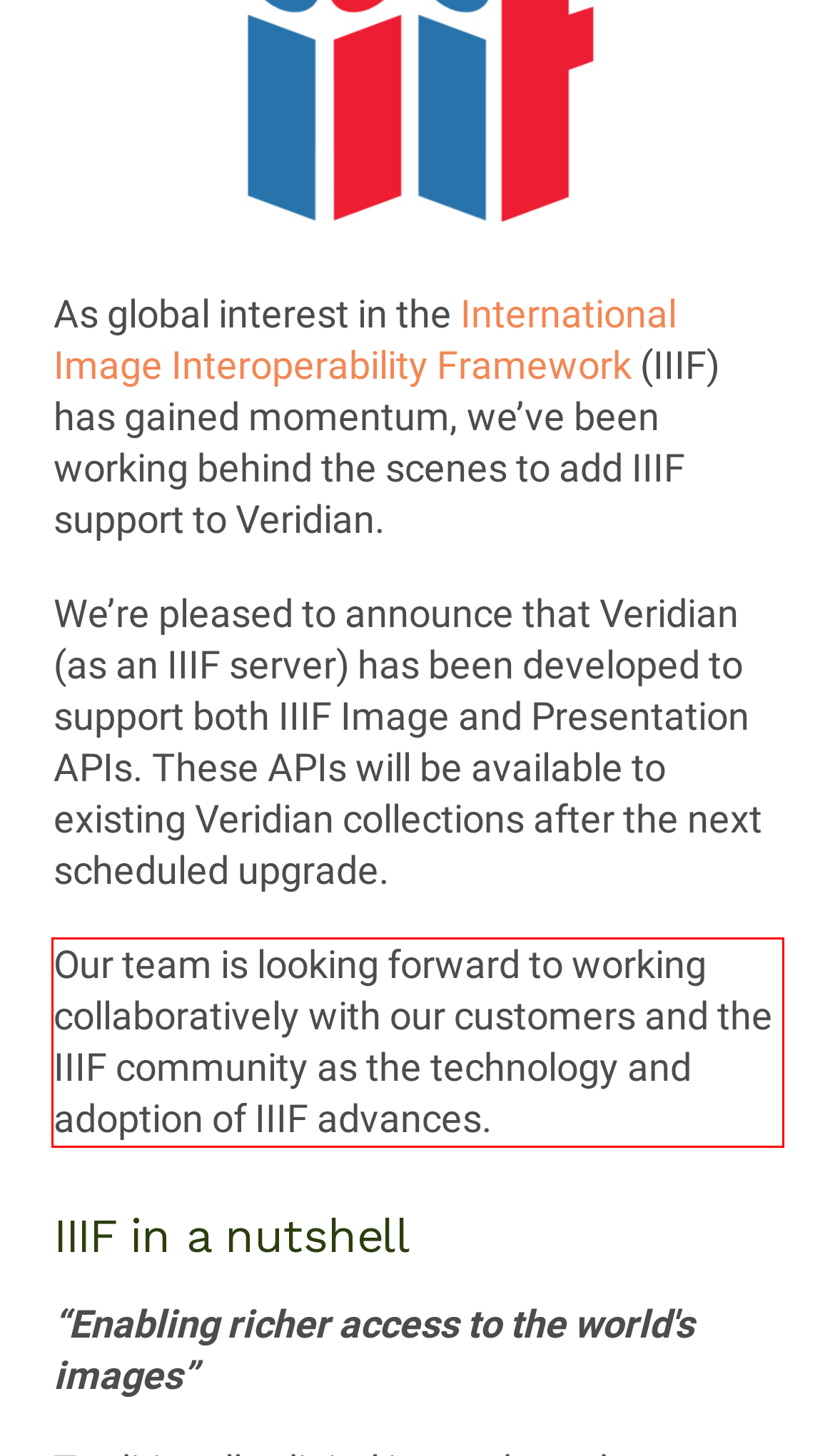Please take the screenshot of the webpage, find the red bounding box, and generate the text content that is within this red bounding box.

Our team is looking forward to working collaboratively with our customers and the IIIF community as the technology and adoption of IIIF advances.